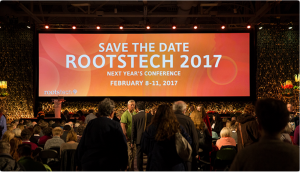What is the atmosphere of the event?
Deliver a detailed and extensive answer to the question.

The image shows attendees engaged and turning to look at the screen, creating an atmosphere of anticipation and excitement for the next year's conference, which is emphasized by the vibrant scene and modern vibe of the event.